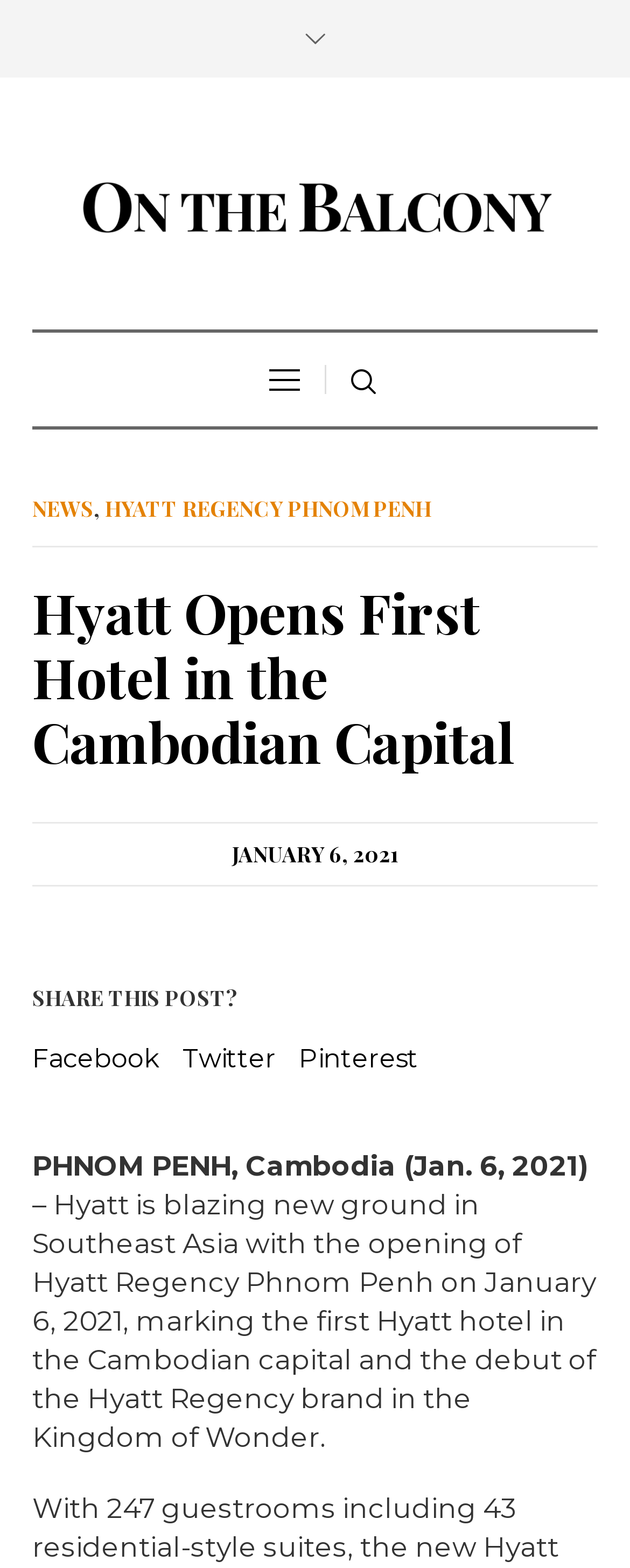Provide a short answer using a single word or phrase for the following question: 
What is the name of the hotel opened in Phnom Penh?

Hyatt Regency Phnom Penh